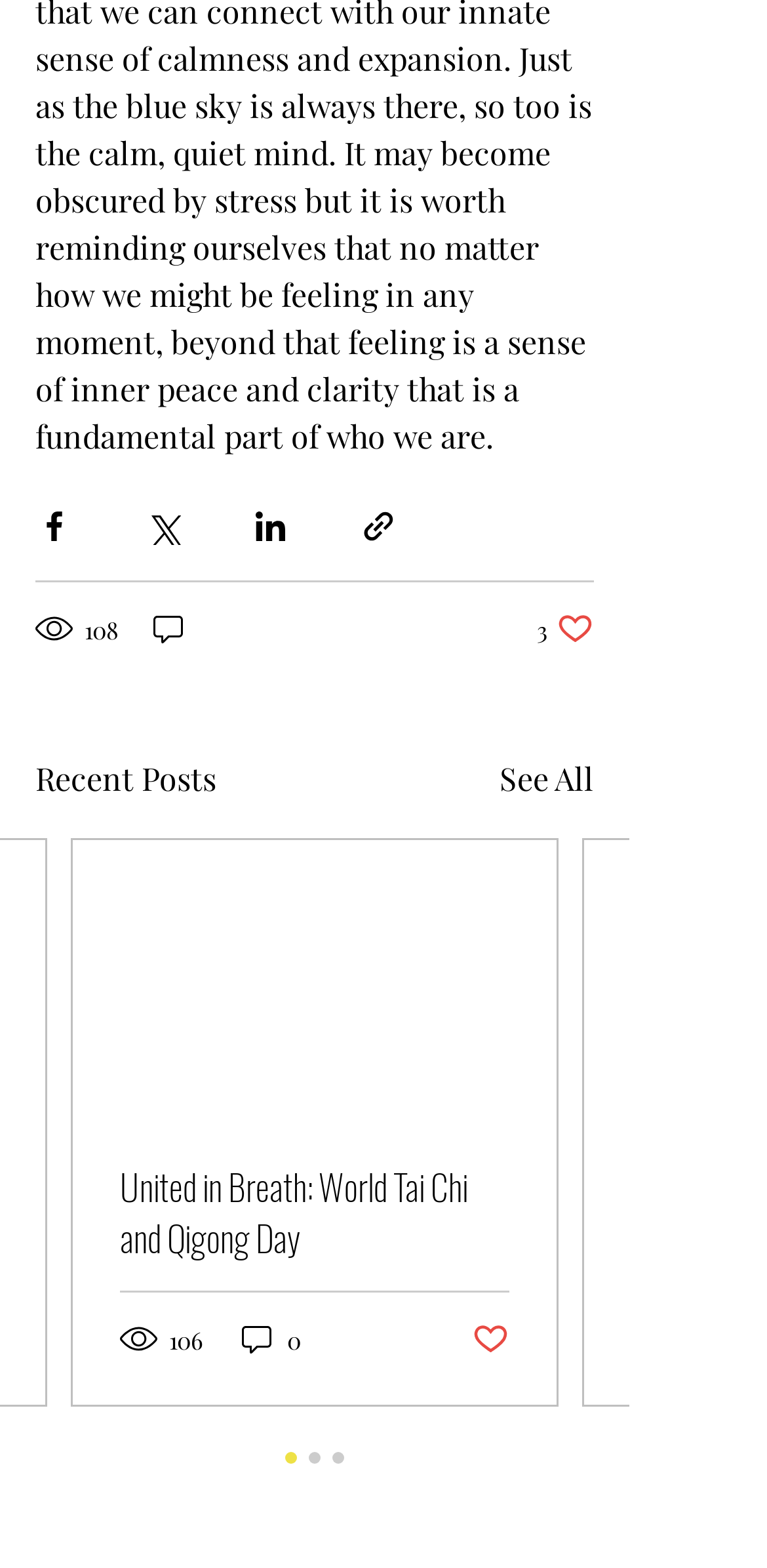Please locate the bounding box coordinates for the element that should be clicked to achieve the following instruction: "See all posts". Ensure the coordinates are given as four float numbers between 0 and 1, i.e., [left, top, right, bottom].

[0.651, 0.482, 0.774, 0.512]